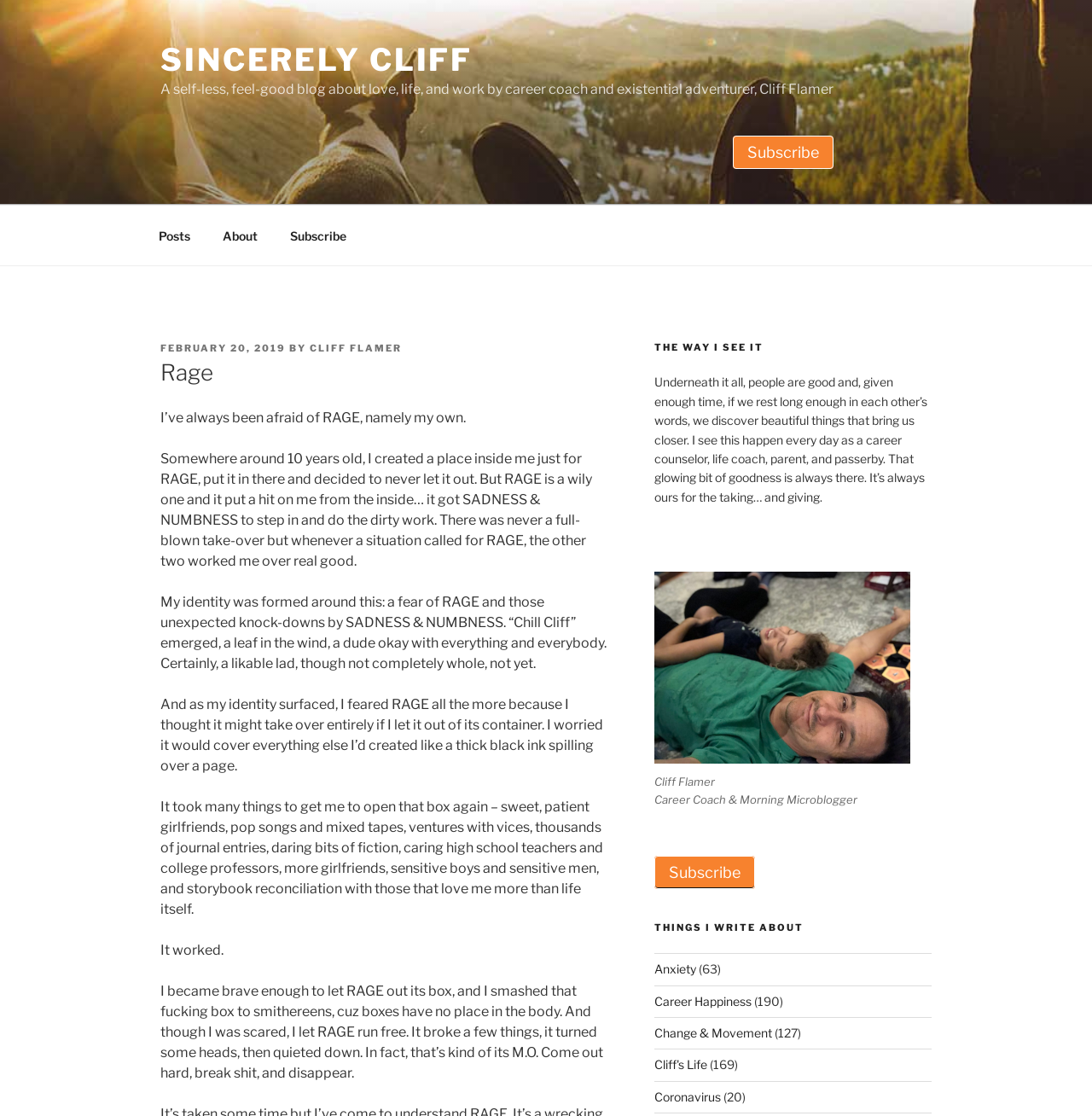Please identify the bounding box coordinates of the clickable area that will allow you to execute the instruction: "Explore the 'Career Happiness' category".

[0.599, 0.89, 0.688, 0.903]